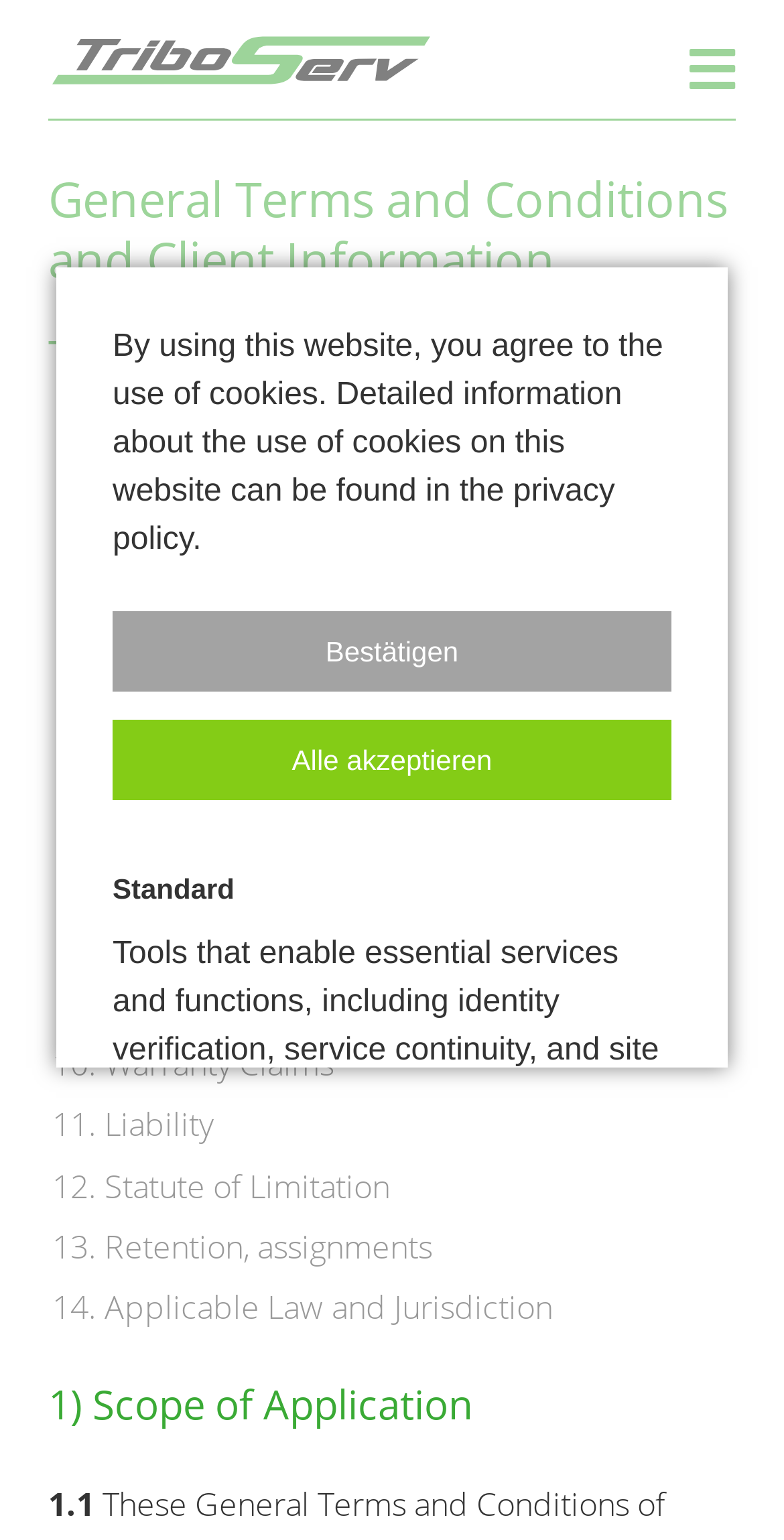Please extract the primary headline from the webpage.

General Terms and Conditions and Client Information